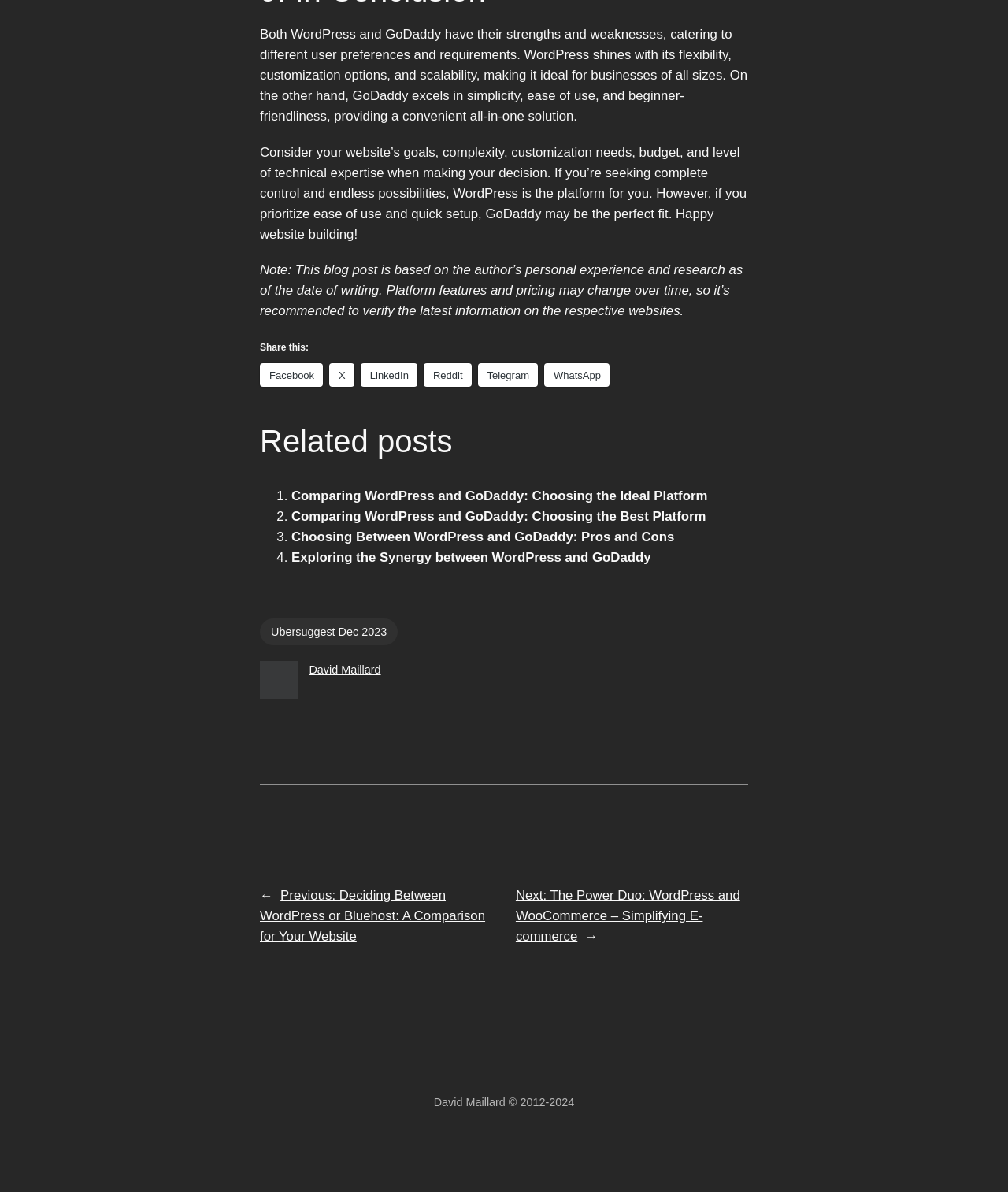What is the navigation section below the blog post?
Please provide a detailed answer to the question.

The navigation section, indicated by element [208], contains links to previous and next posts, allowing users to navigate through the blog's posts.